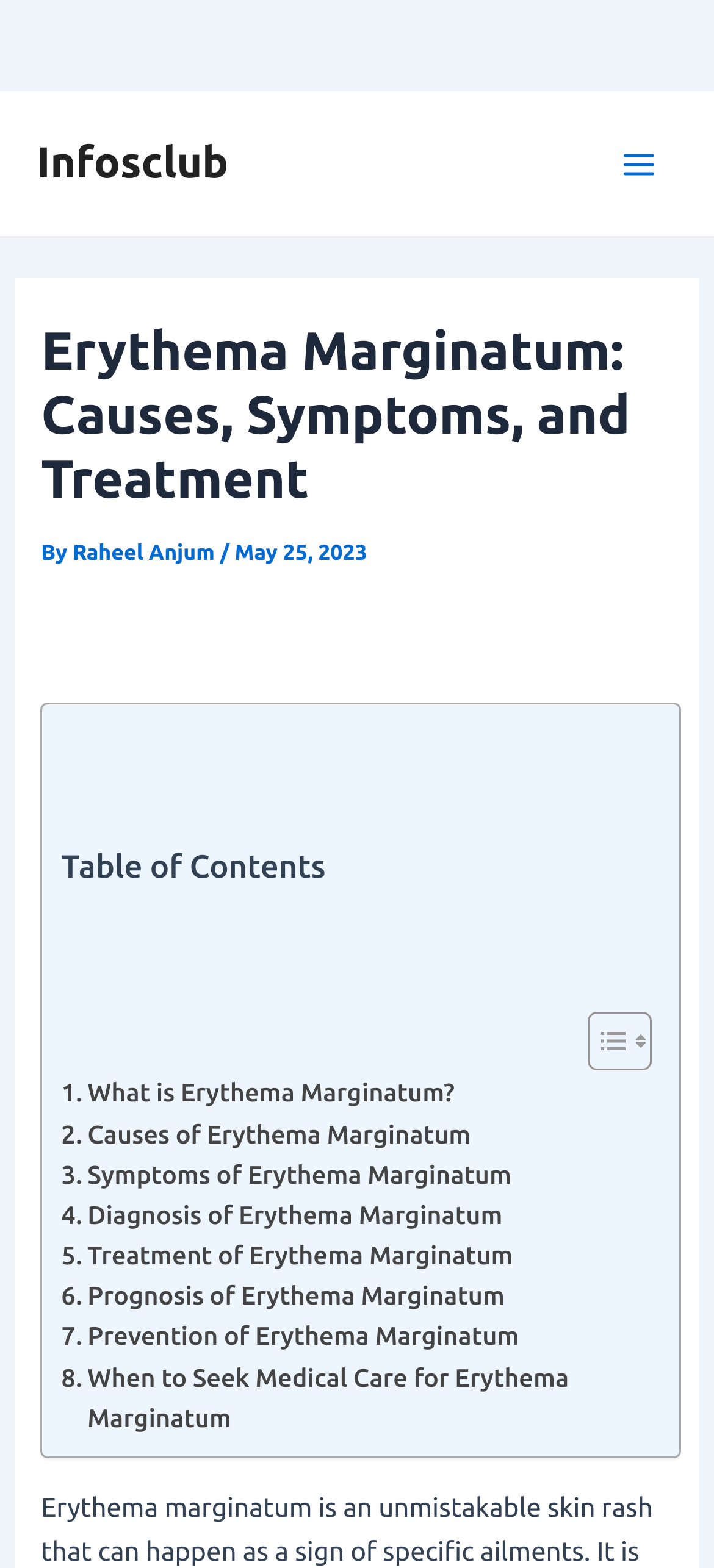Determine the coordinates of the bounding box for the clickable area needed to execute this instruction: "Read about What is Erythema Marginatum".

[0.086, 0.684, 0.637, 0.71]